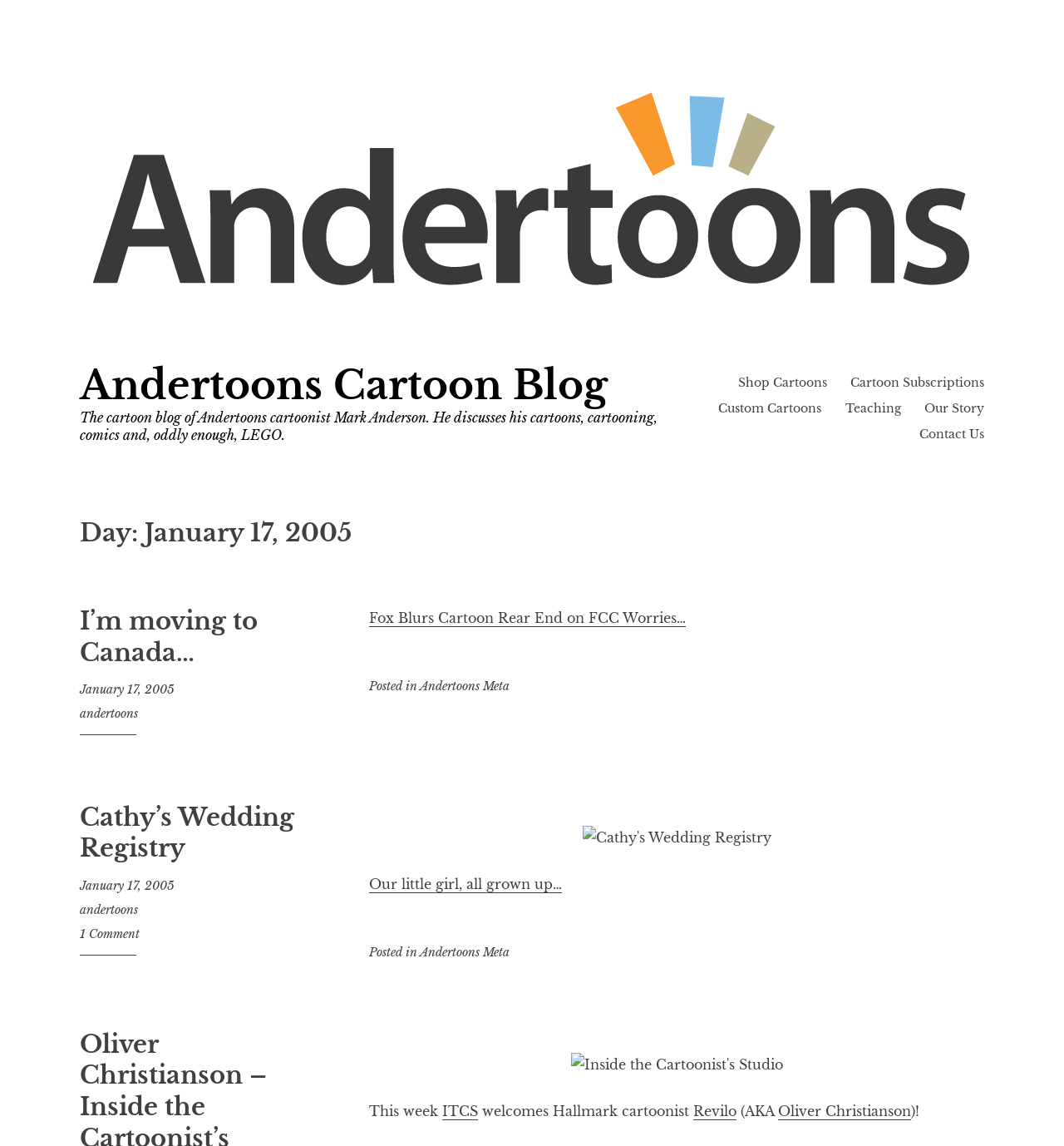How many comments are there on the second article?
Please provide a single word or phrase as your answer based on the image.

1